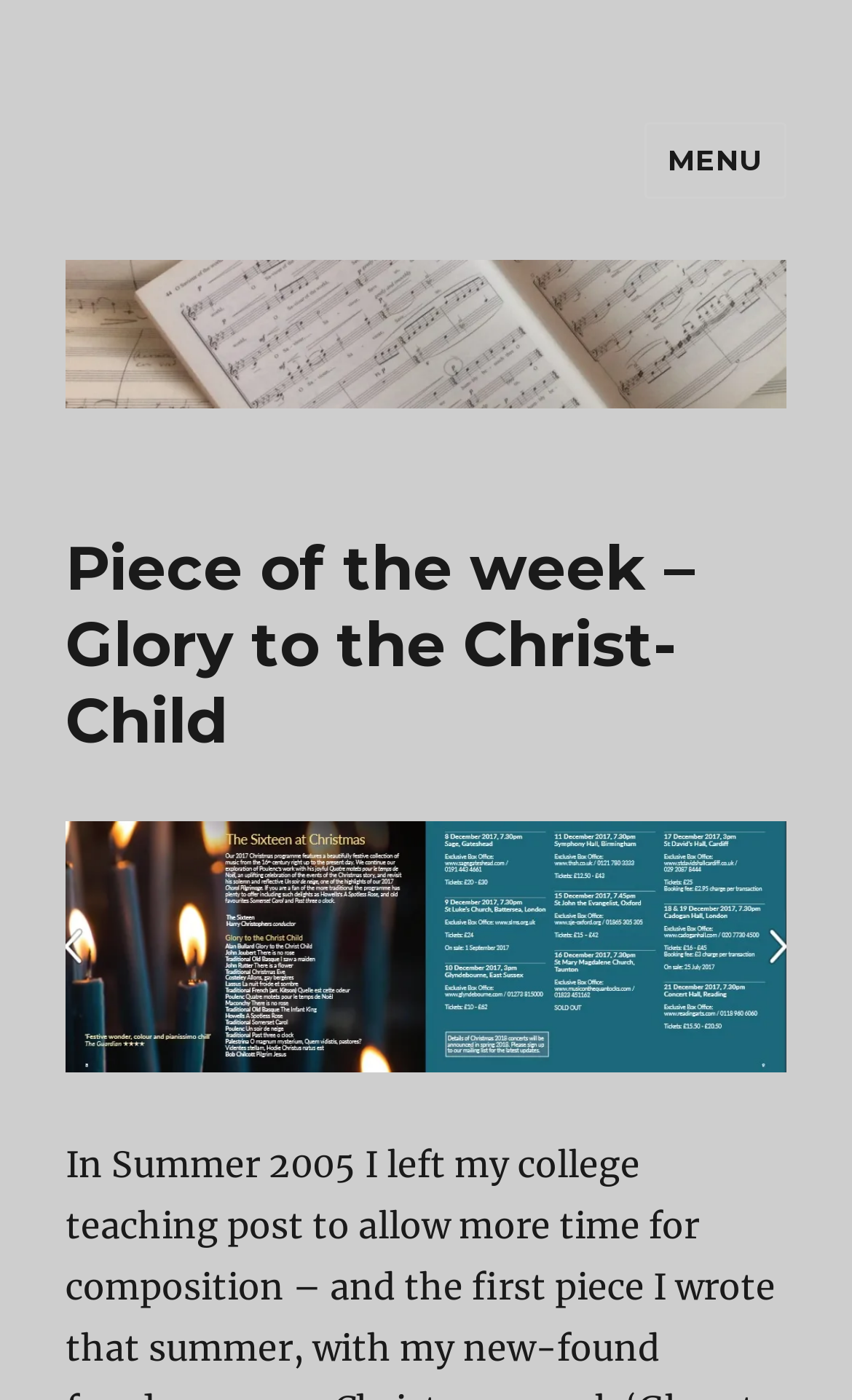Provide the bounding box for the UI element matching this description: "Menu".

[0.755, 0.087, 0.923, 0.142]